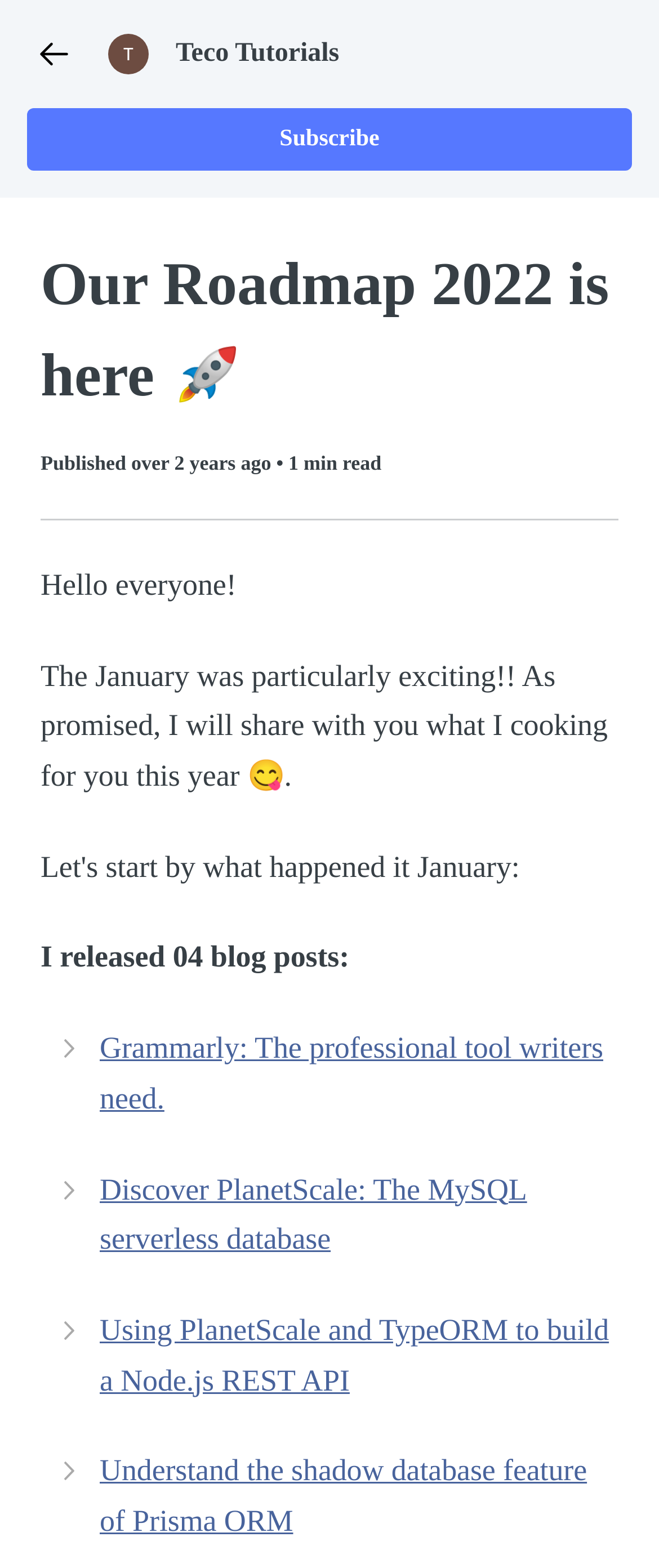Give a complete and precise description of the webpage's appearance.

This webpage appears to be a blog post or article about the author's roadmap for 2022. At the top, there is a link and an image, followed by a profile image and a heading that reads "Teco Tutorials". Below this, there is a prominent button that says "Subscribe".

The main content of the page is headed by a title that matches the meta description, "Our Roadmap 2022 is here 🚀". Below this, there is a publication date and time, indicating that the post was published over 2 years ago. The post begins with a greeting, "Hello everyone!", and the author expresses their excitement about the new year.

The main body of the text is divided into sections, with the first section discussing the author's activities in January. The author mentions releasing 4 blog posts, which are listed below in a numbered list. Each list item is a link to a separate blog post, with titles such as "Grammarly: The professional tool writers need" and "Using PlanetScale and TypeORM to build a Node.js REST API".